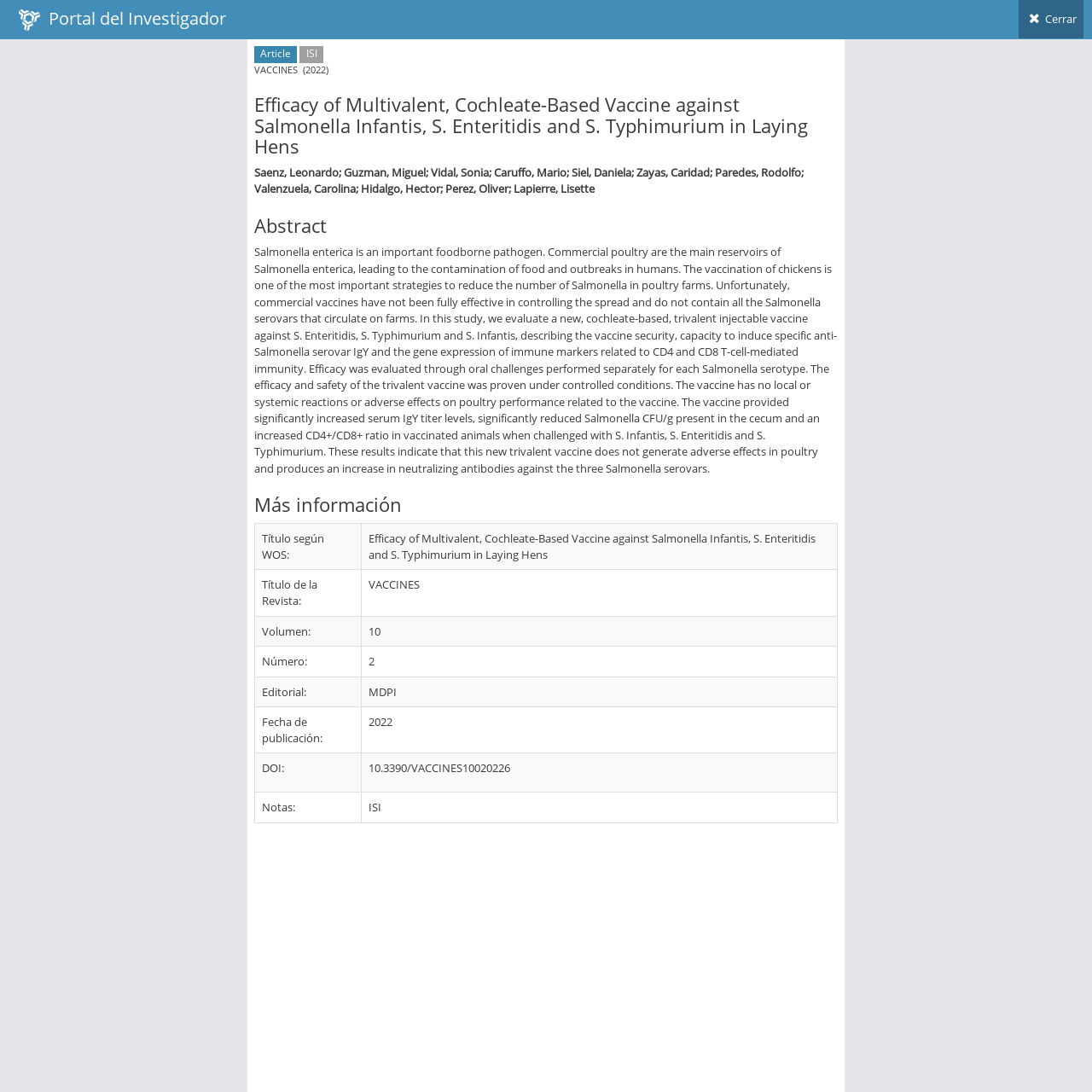Identify the bounding box coordinates for the UI element described as follows: Cerrar. Use the format (top-left x, top-left y, bottom-right x, bottom-right y) and ensure all values are floating point numbers between 0 and 1.

[0.933, 0.0, 0.992, 0.035]